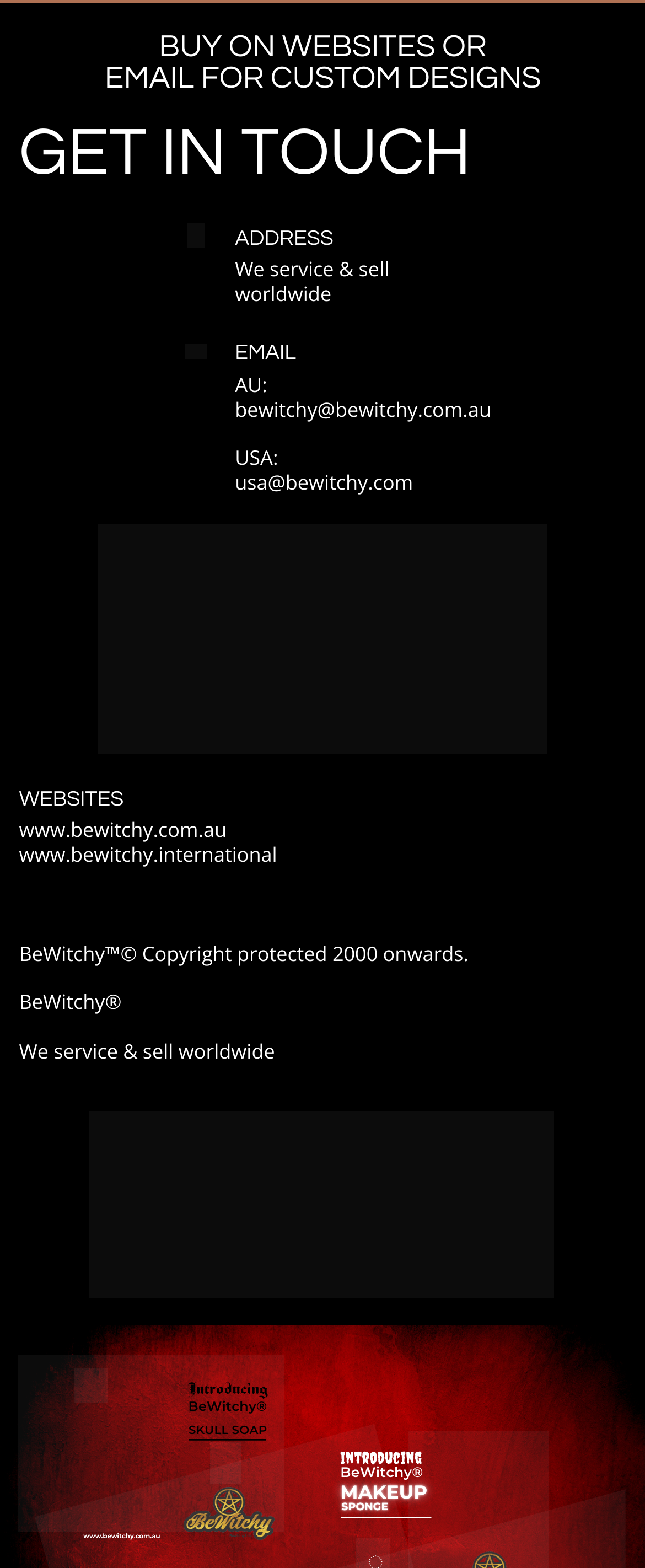Please look at the image and answer the question with a detailed explanation: What is the company's copyright information?

I found the copyright information by looking at the StaticText element with the OCR text 'BeWitchy™© Copyright protected 2000 onwards.' which is located at the bounding box coordinates [0.029, 0.599, 0.726, 0.617].